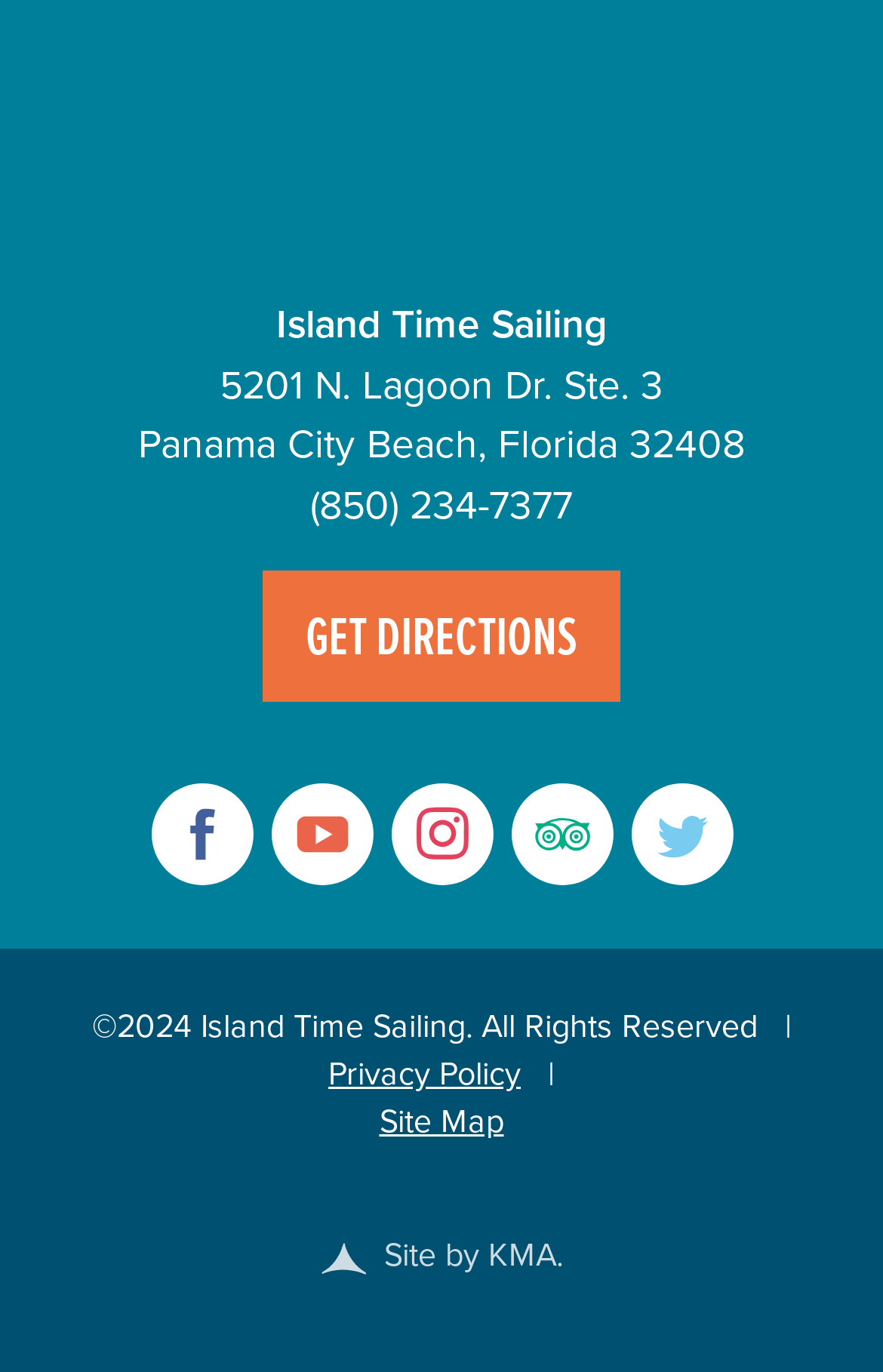Locate the bounding box coordinates of the element that should be clicked to execute the following instruction: "Visit site map".

[0.429, 0.801, 0.571, 0.836]